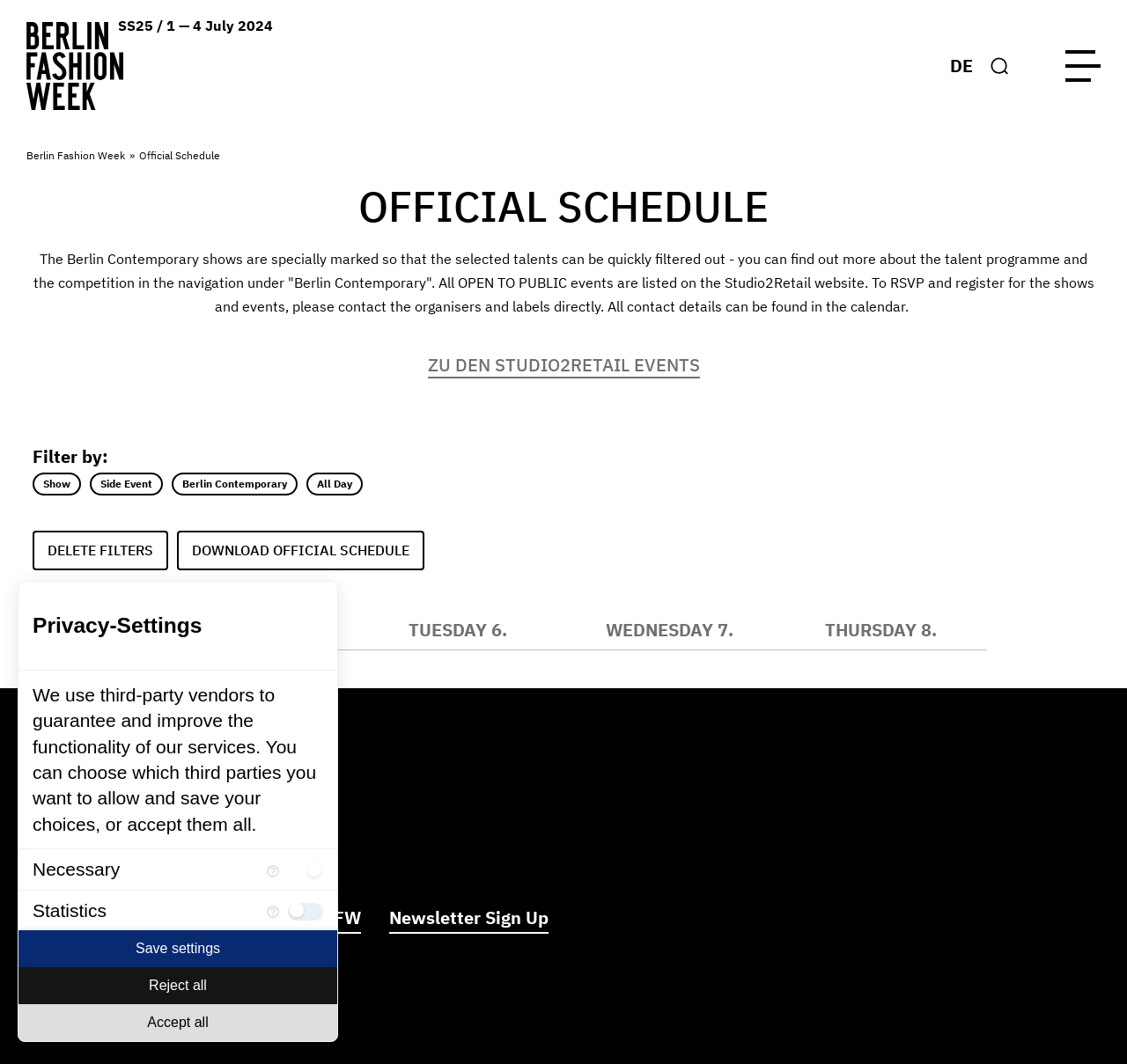Please identify the bounding box coordinates of the element's region that needs to be clicked to fulfill the following instruction: "Click the Berlin Fashion Week logo". The bounding box coordinates should consist of four float numbers between 0 and 1, i.e., [left, top, right, bottom].

[0.023, 0.021, 0.109, 0.103]